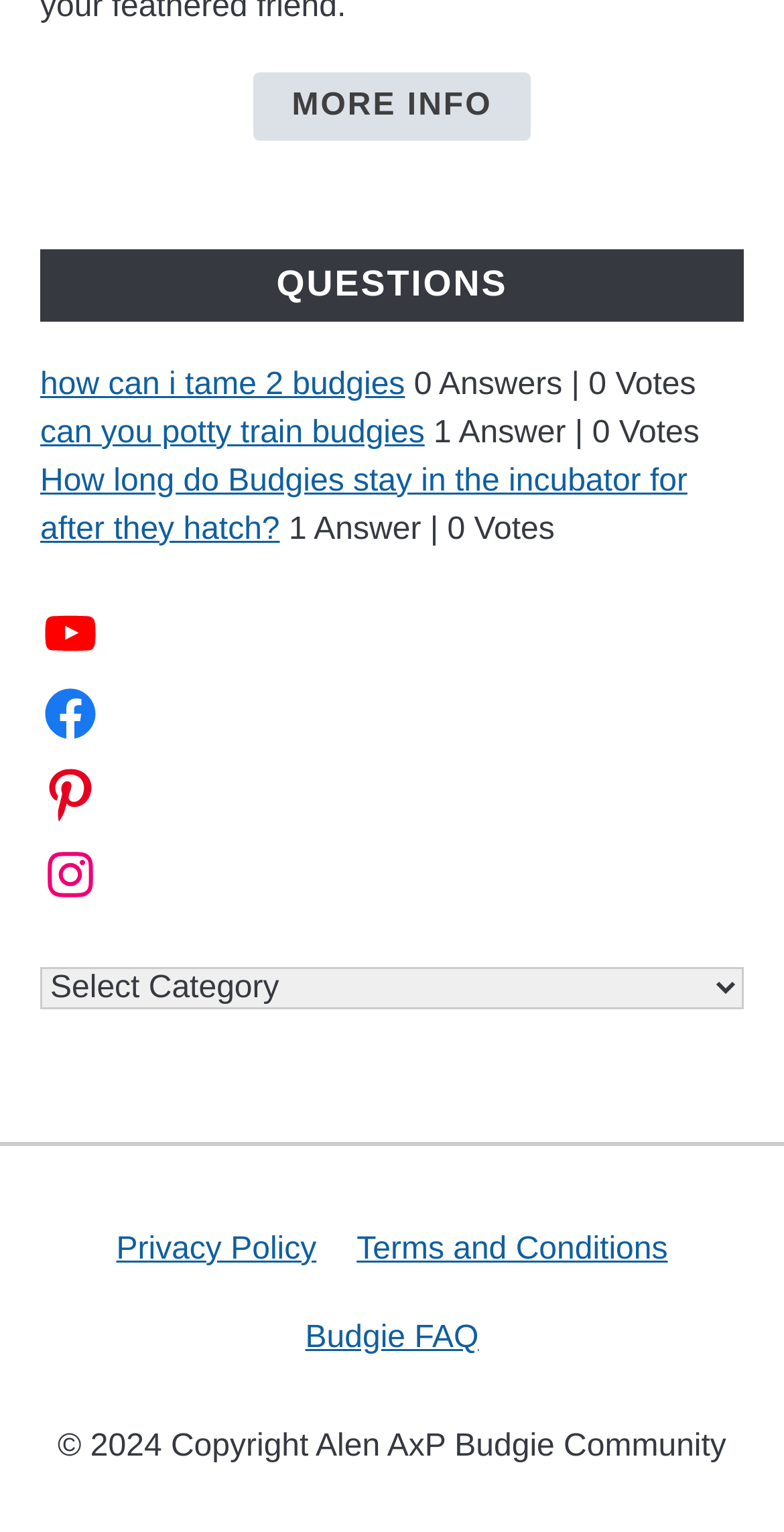Answer the question below with a single word or a brief phrase: 
What is the copyright year mentioned on the webpage?

2024